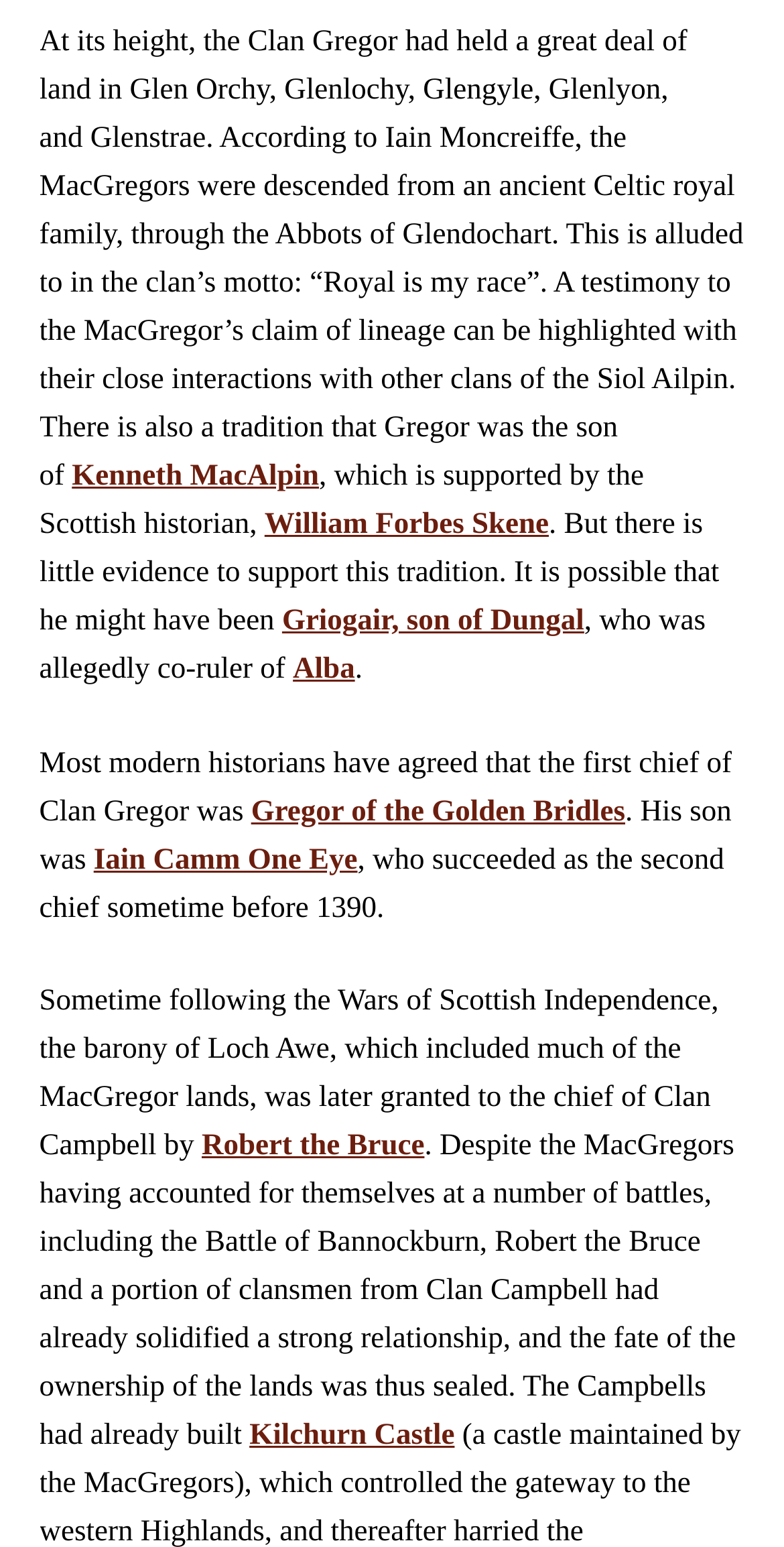Find the bounding box coordinates of the clickable area that will achieve the following instruction: "Visit the page about Gregor of the Golden Bridles".

[0.32, 0.514, 0.797, 0.535]